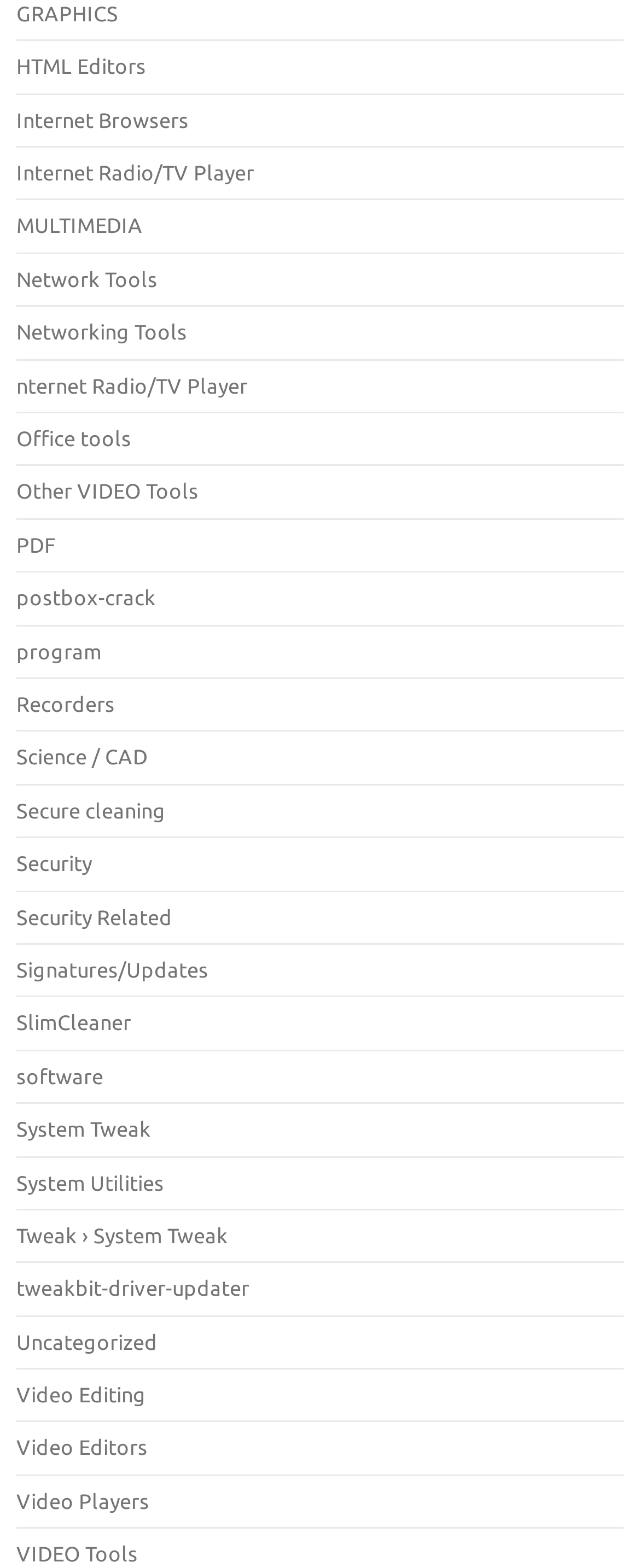Determine the bounding box coordinates for the HTML element described here: "nternet Radio/TV Player".

[0.026, 0.238, 0.387, 0.253]